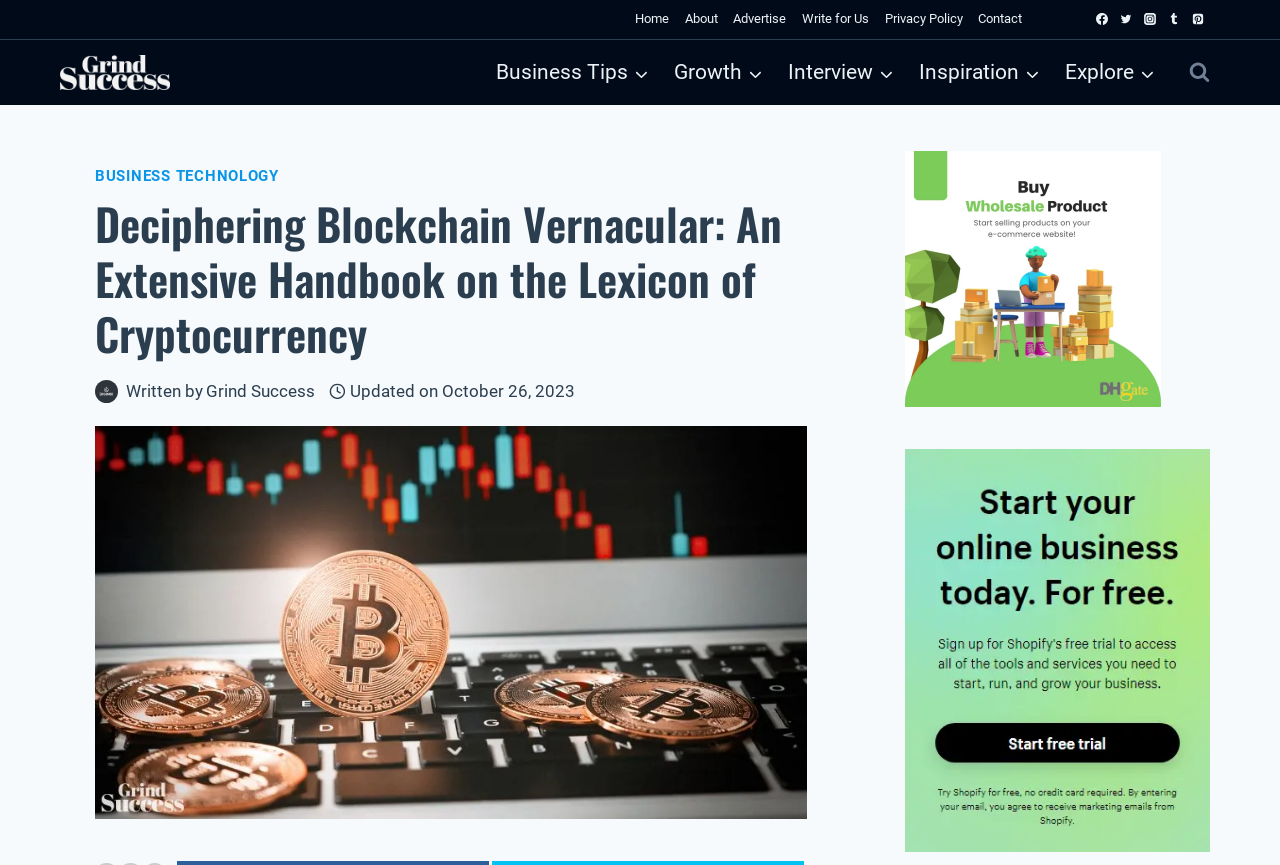What is the date of the article update?
Utilize the information in the image to give a detailed answer to the question.

I examined the webpage and found the update date of the article, which is October 26, 2023, as indicated by the time element with the text 'October 26, 2023'.